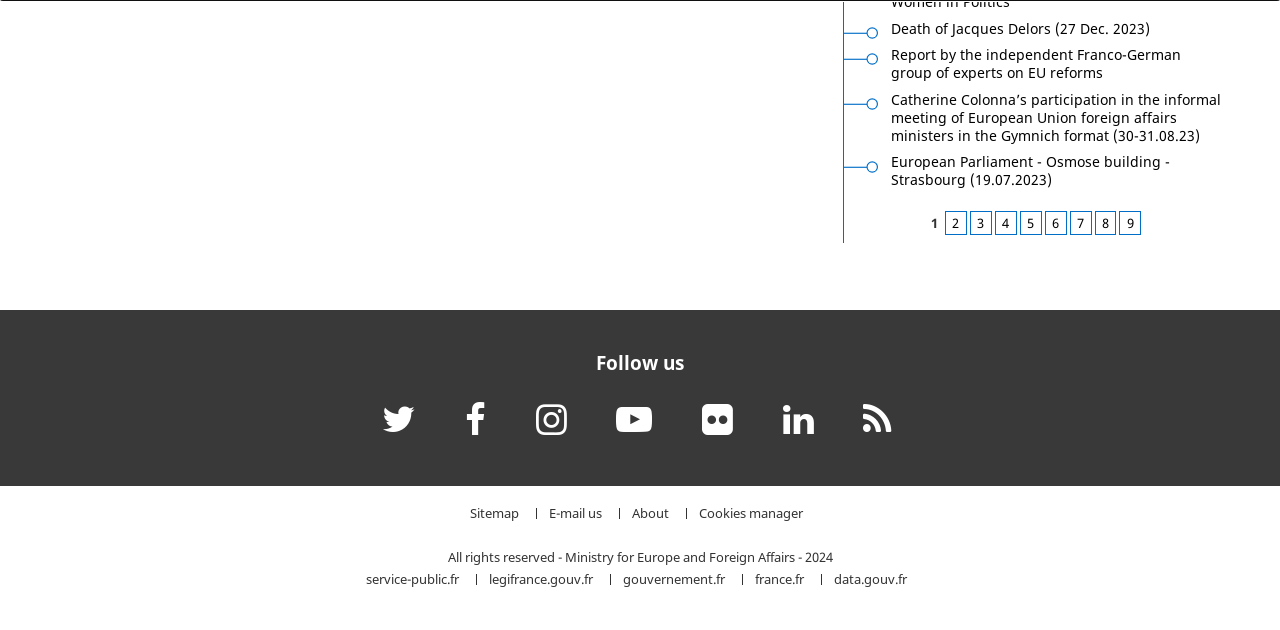Find the bounding box coordinates of the area that needs to be clicked in order to achieve the following instruction: "E-mail us". The coordinates should be specified as four float numbers between 0 and 1, i.e., [left, top, right, bottom].

[0.429, 0.807, 0.471, 0.824]